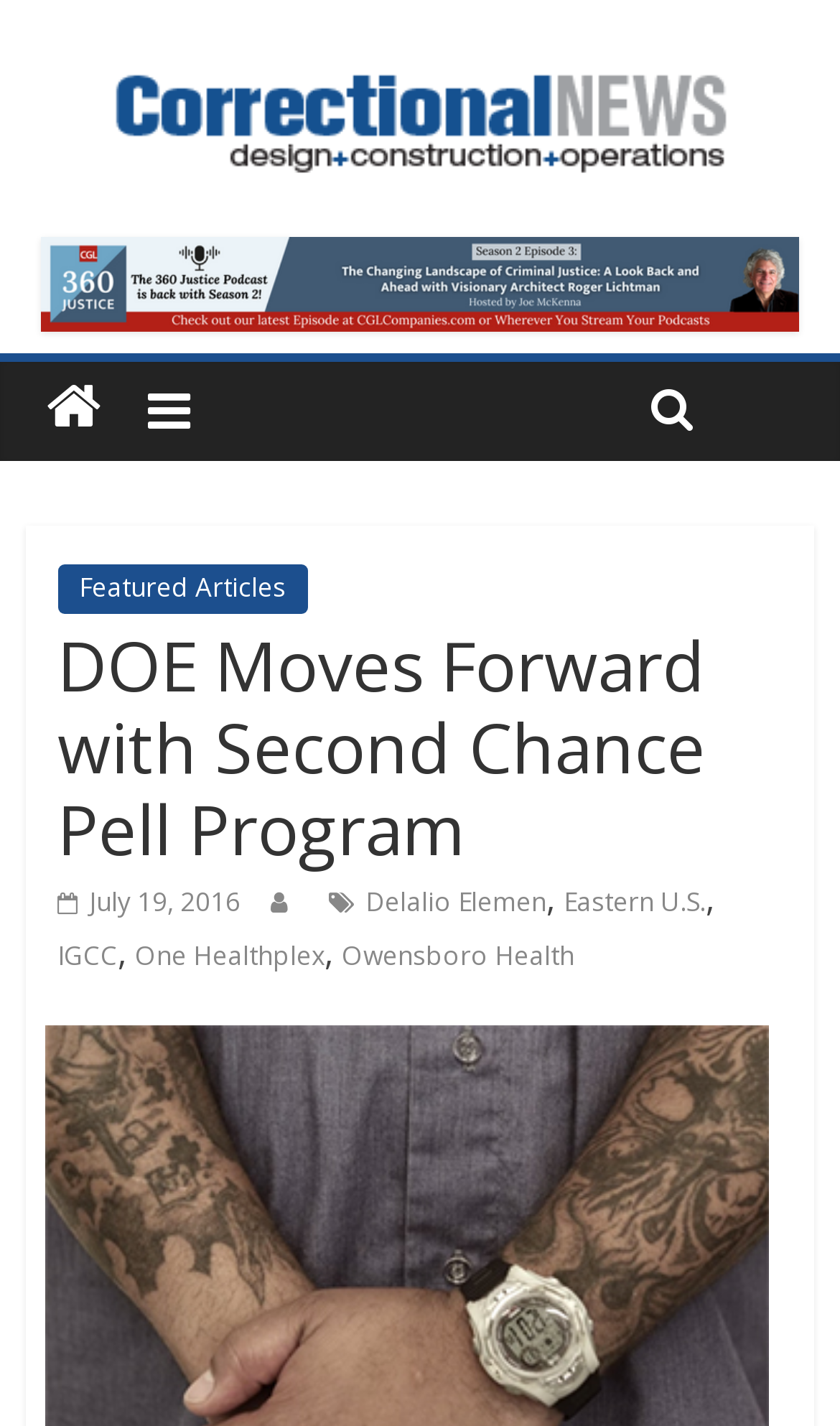Using the given description, provide the bounding box coordinates formatted as (top-left x, top-left y, bottom-right x, bottom-right y), with all values being floating point numbers between 0 and 1. Description: IGCC

[0.068, 0.658, 0.14, 0.683]